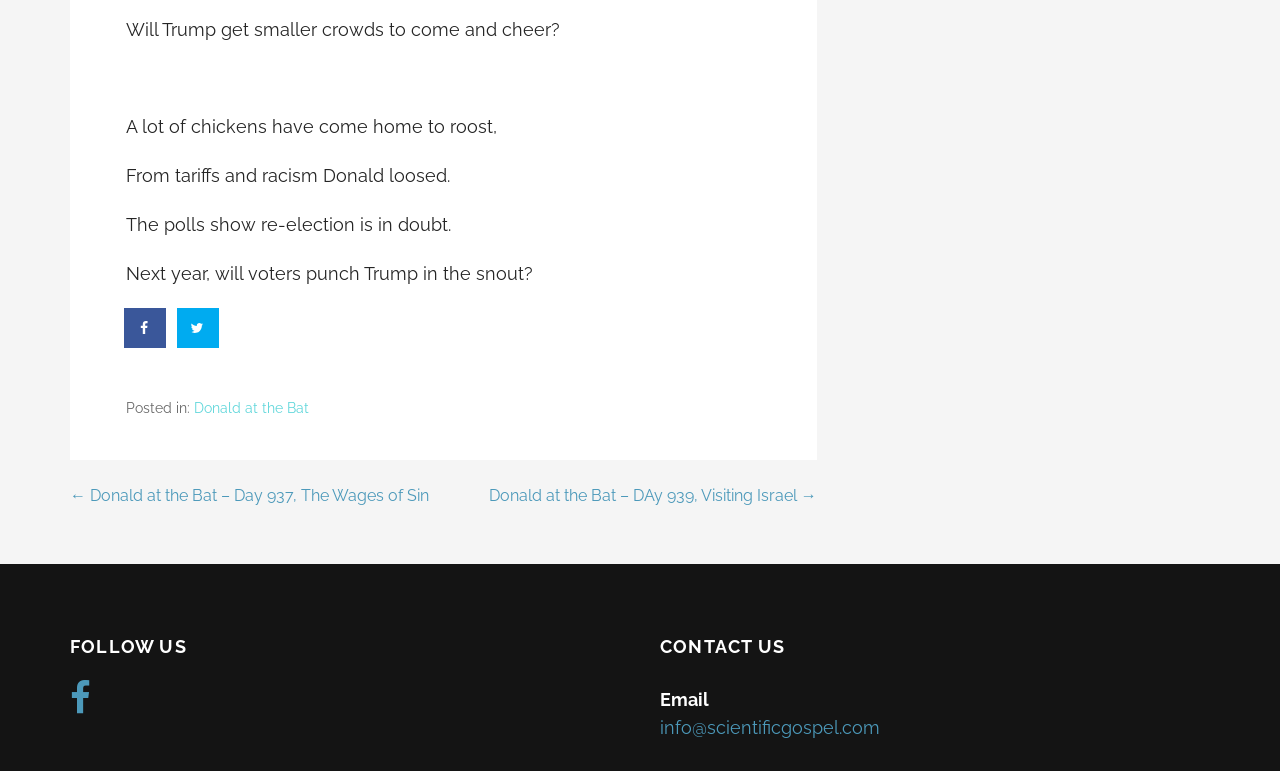Identify the bounding box coordinates for the UI element that matches this description: "MORE".

None